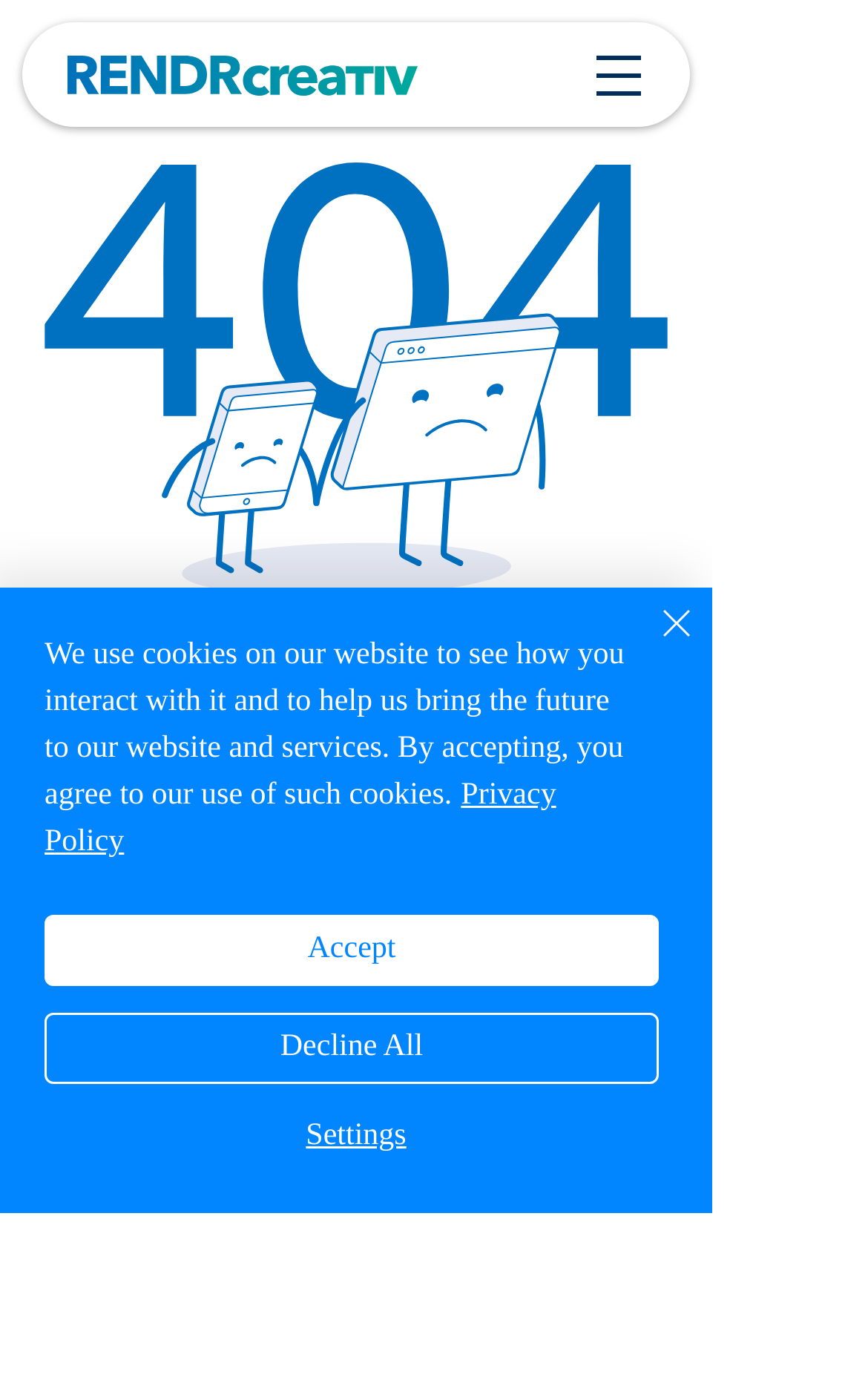Please identify the bounding box coordinates of the element's region that needs to be clicked to fulfill the following instruction: "Click the Client Portal link". The bounding box coordinates should consist of four float numbers between 0 and 1, i.e., [left, top, right, bottom].

[0.397, 0.827, 0.785, 0.858]